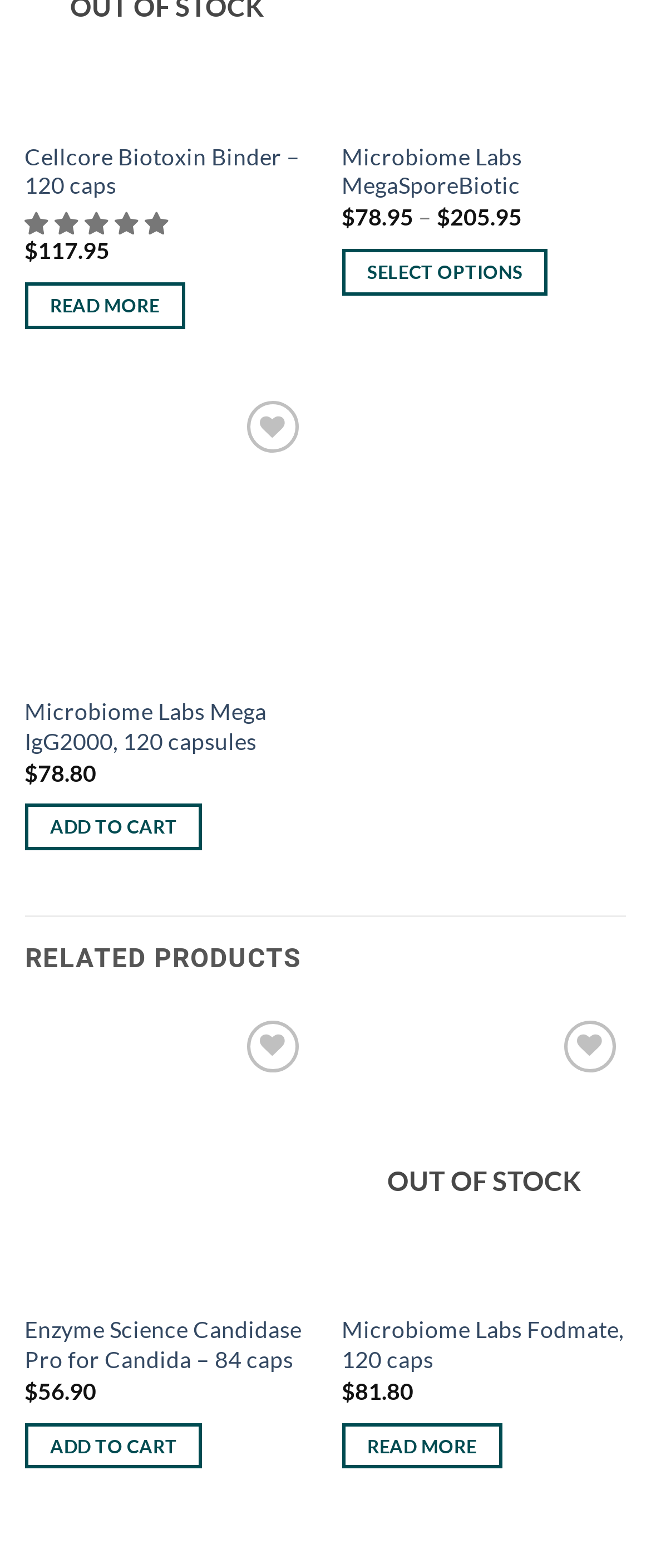Please study the image and answer the question comprehensively:
Which product is out of stock?

I found the StaticText element 'OUT OF STOCK' on the page, which indicates that one of the products is out of stock.